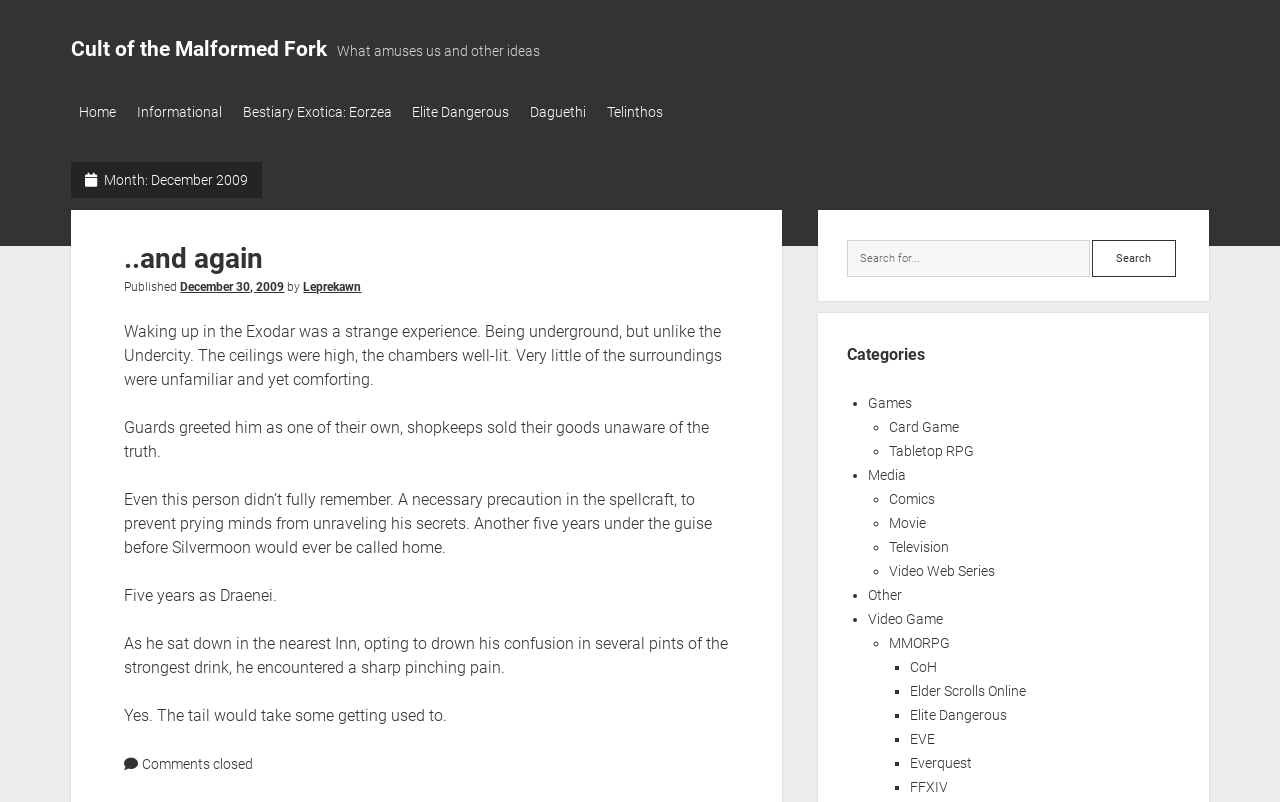Pinpoint the bounding box coordinates of the clickable element to carry out the following instruction: "Click on the 'Home' link."

[0.056, 0.125, 0.097, 0.157]